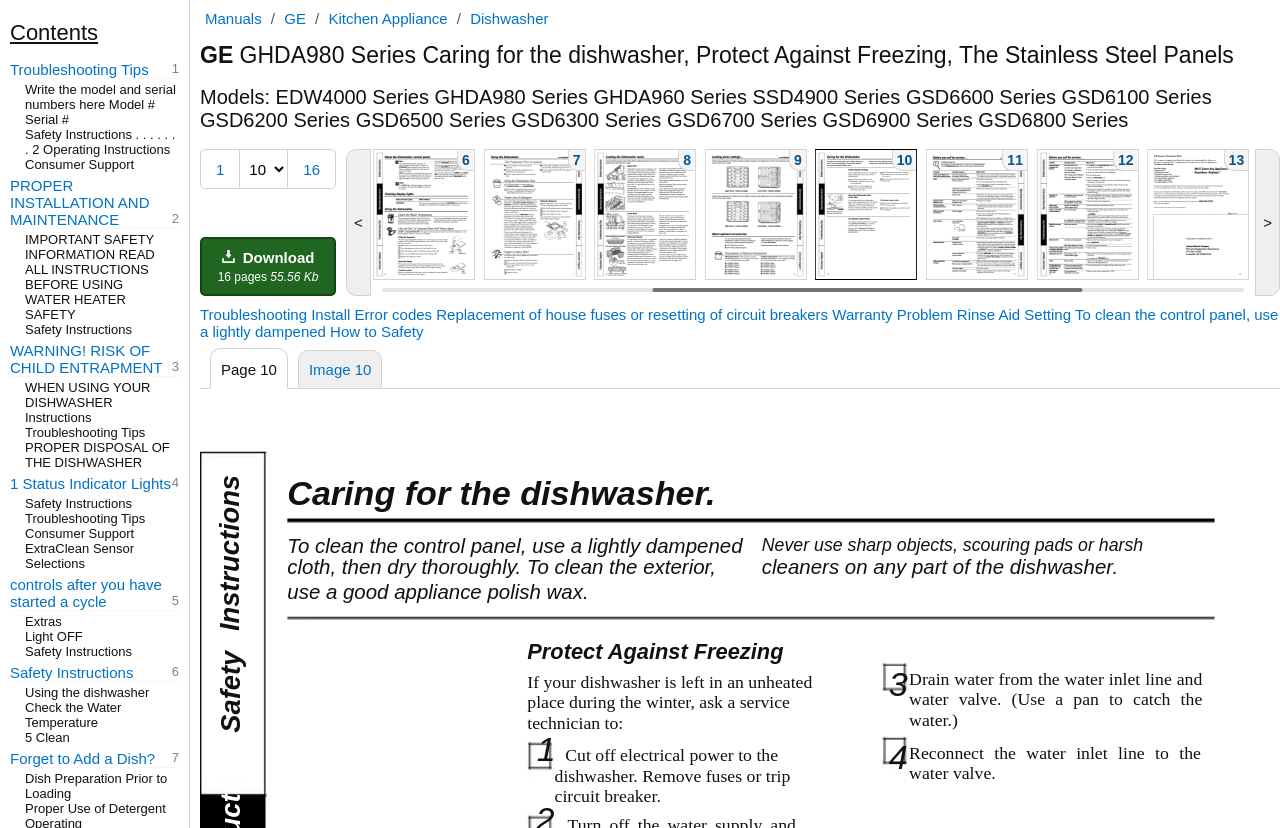Please locate the clickable area by providing the bounding box coordinates to follow this instruction: "Click the 'See All' link".

None